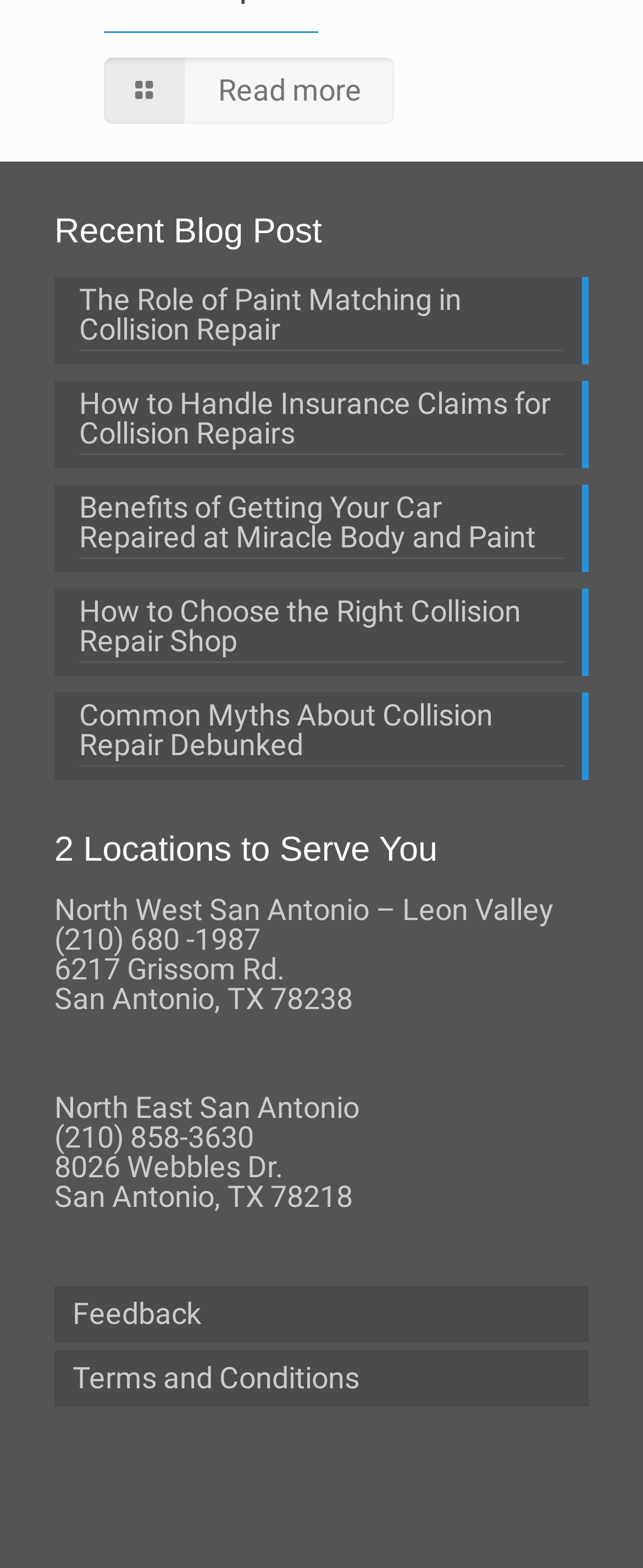How many locations does Miracle Body and Paint have?
Please respond to the question with as much detail as possible.

The webpage lists two locations: North West San Antonio – Leon Valley and North East San Antonio, with their respective addresses and phone numbers.